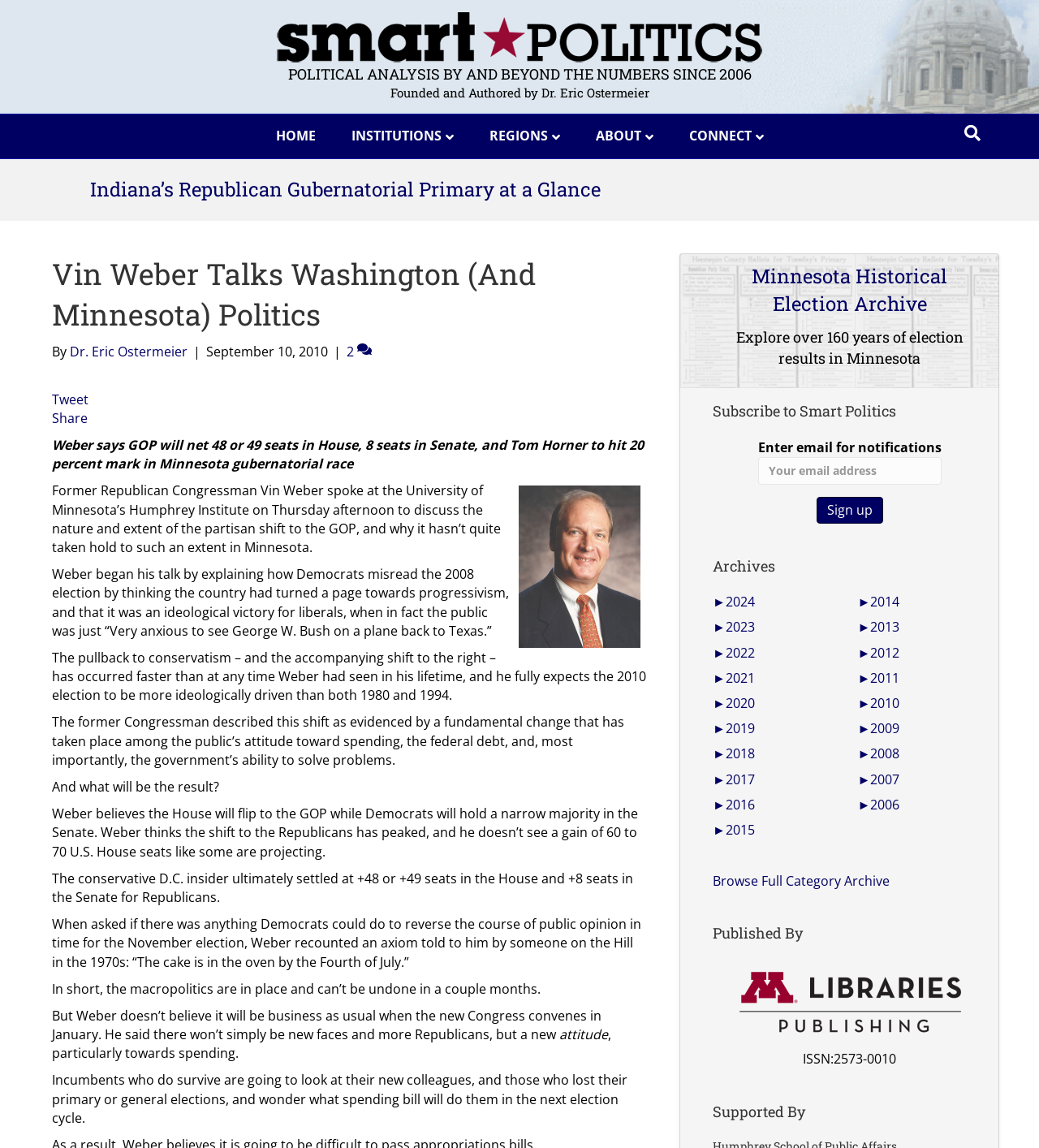Please identify the bounding box coordinates of the element that needs to be clicked to execute the following command: "Subscribe to Smart Politics". Provide the bounding box using four float numbers between 0 and 1, formatted as [left, top, right, bottom].

[0.729, 0.382, 0.906, 0.397]